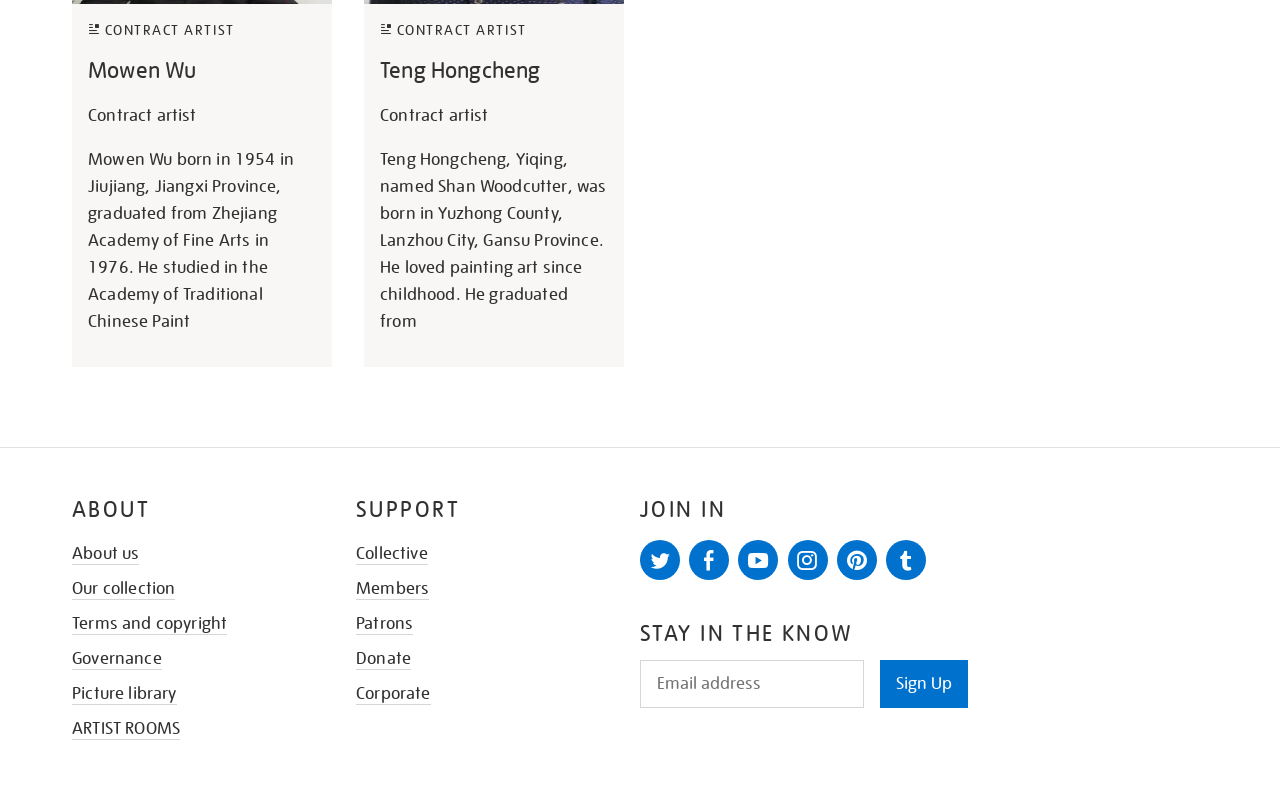Please find the bounding box coordinates of the clickable region needed to complete the following instruction: "Read about governance". The bounding box coordinates must consist of four float numbers between 0 and 1, i.e., [left, top, right, bottom].

[0.056, 0.824, 0.126, 0.852]